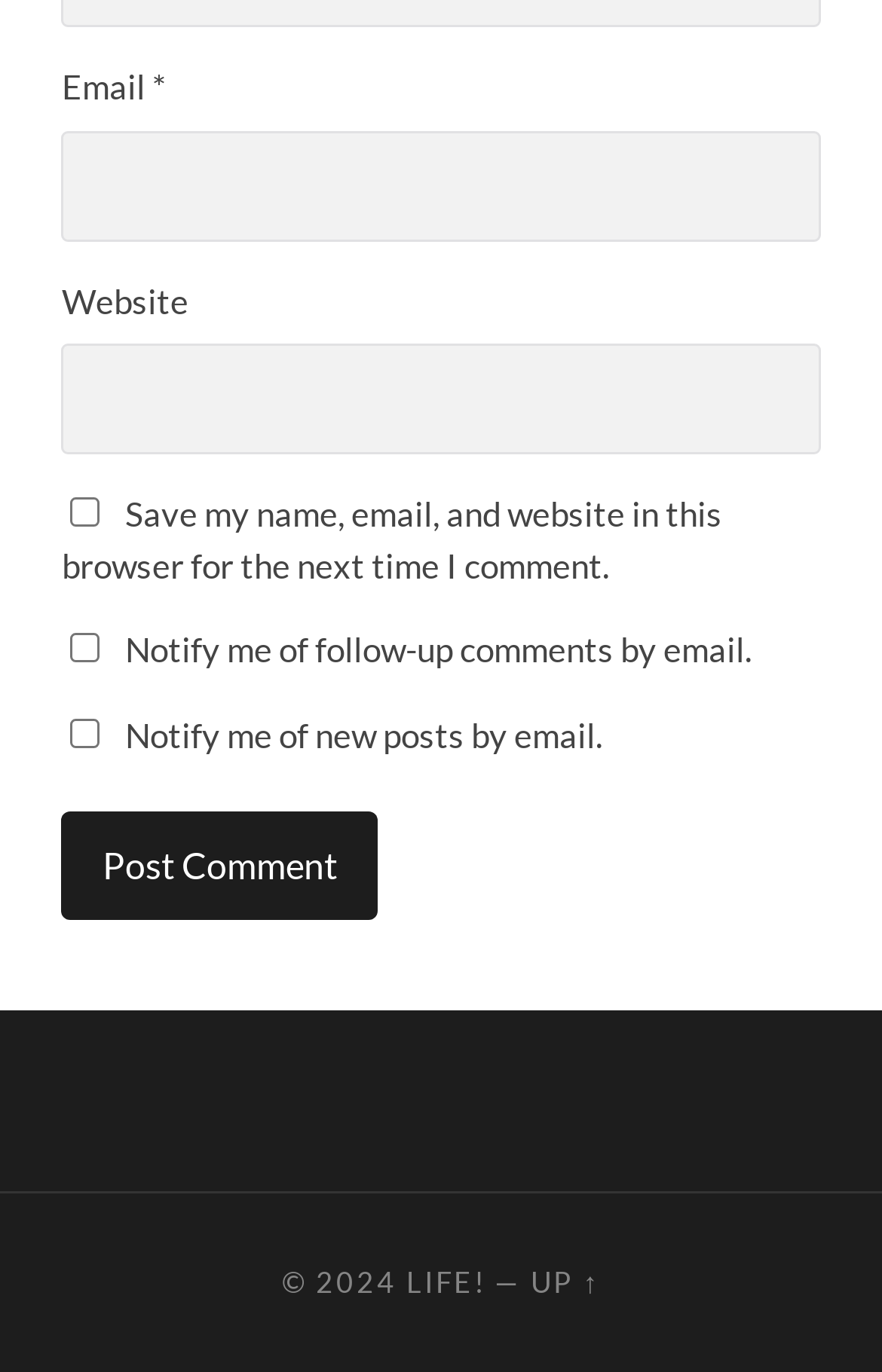Please answer the following query using a single word or phrase: 
What is the purpose of the 'Post Comment' button?

To submit a comment